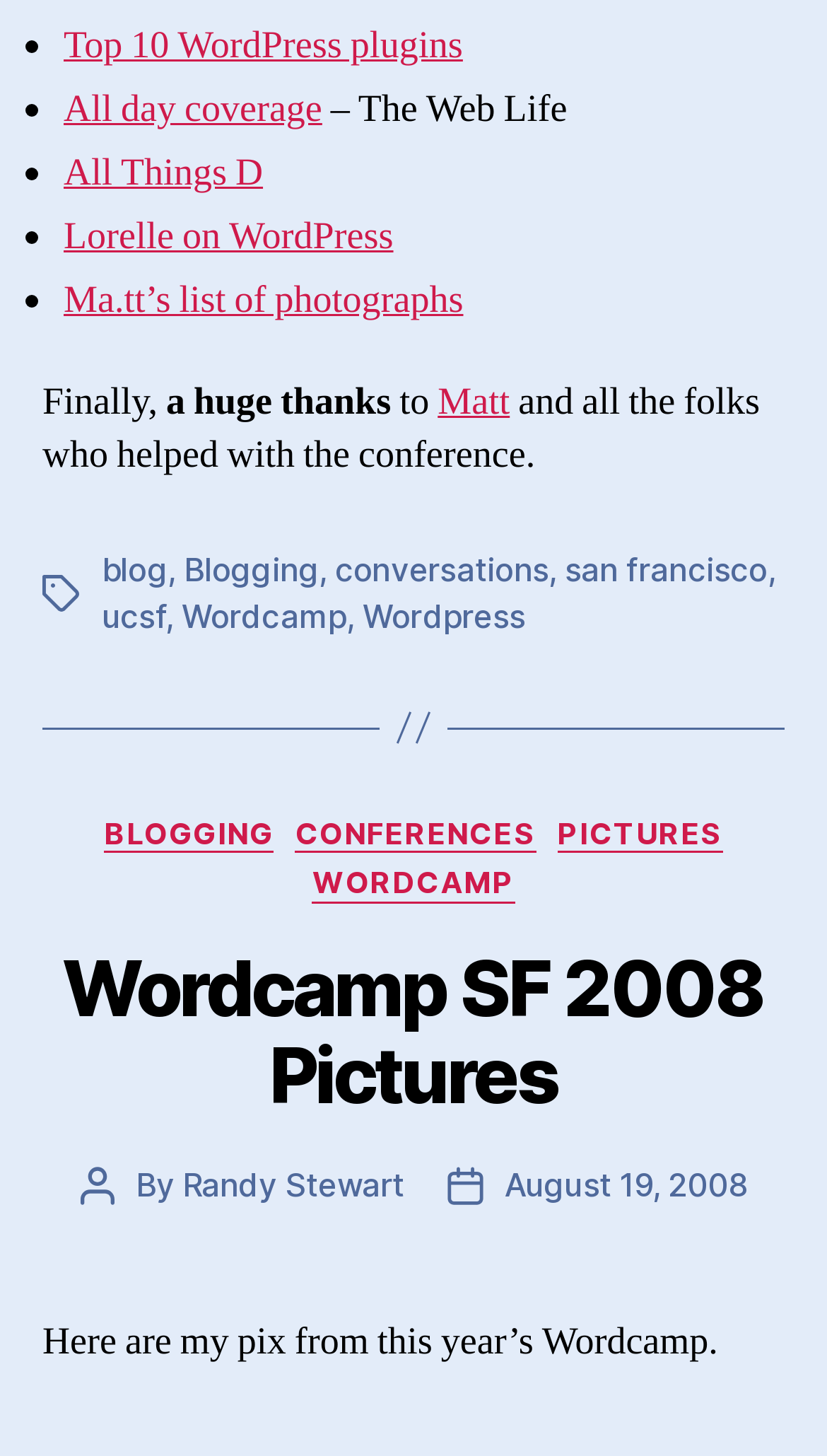Please identify the bounding box coordinates for the region that you need to click to follow this instruction: "Click on 'Top 10 WordPress plugins'".

[0.077, 0.014, 0.56, 0.048]